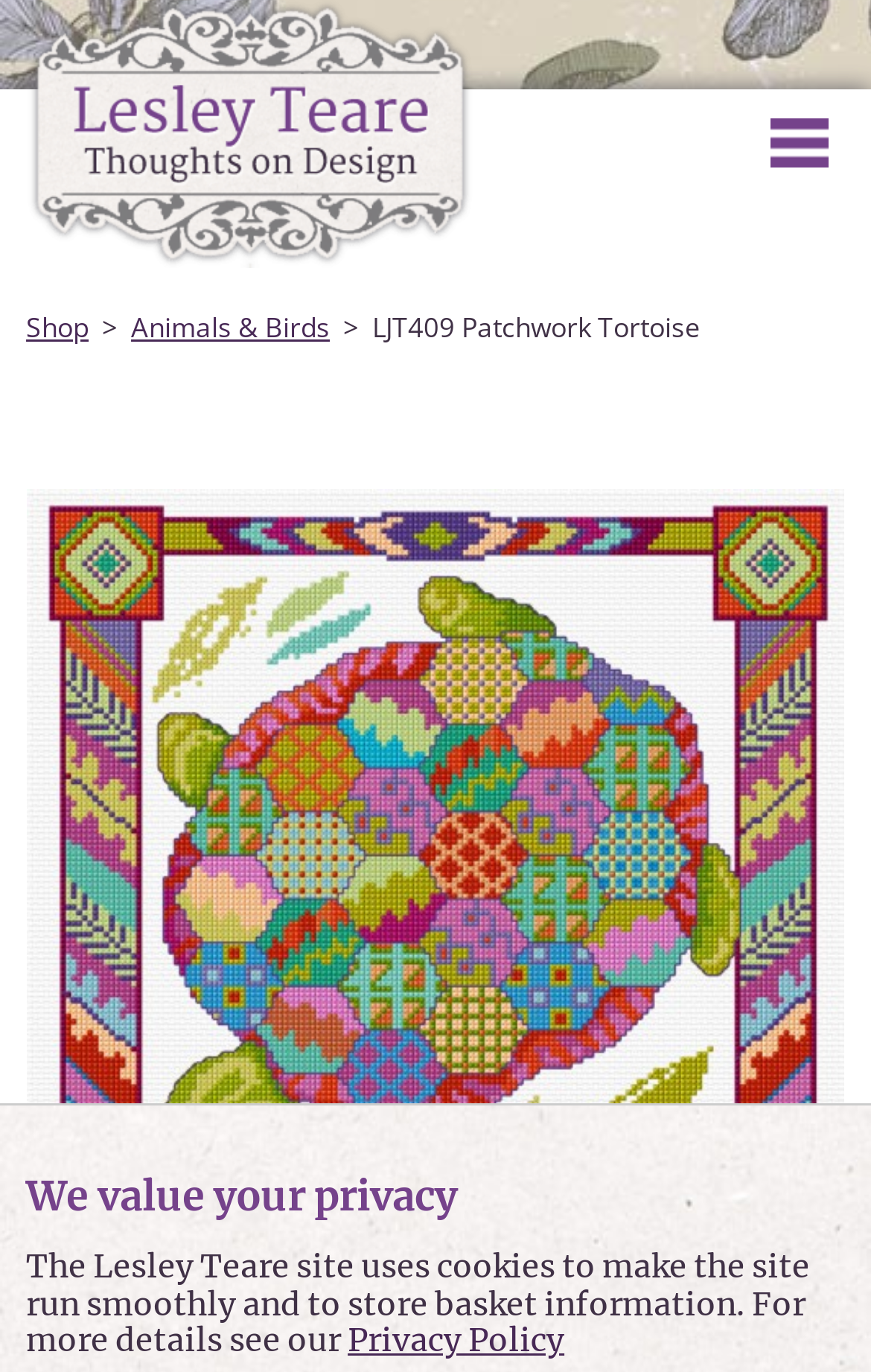Generate the title text from the webpage.

LJT409 Patchwork Tortoise